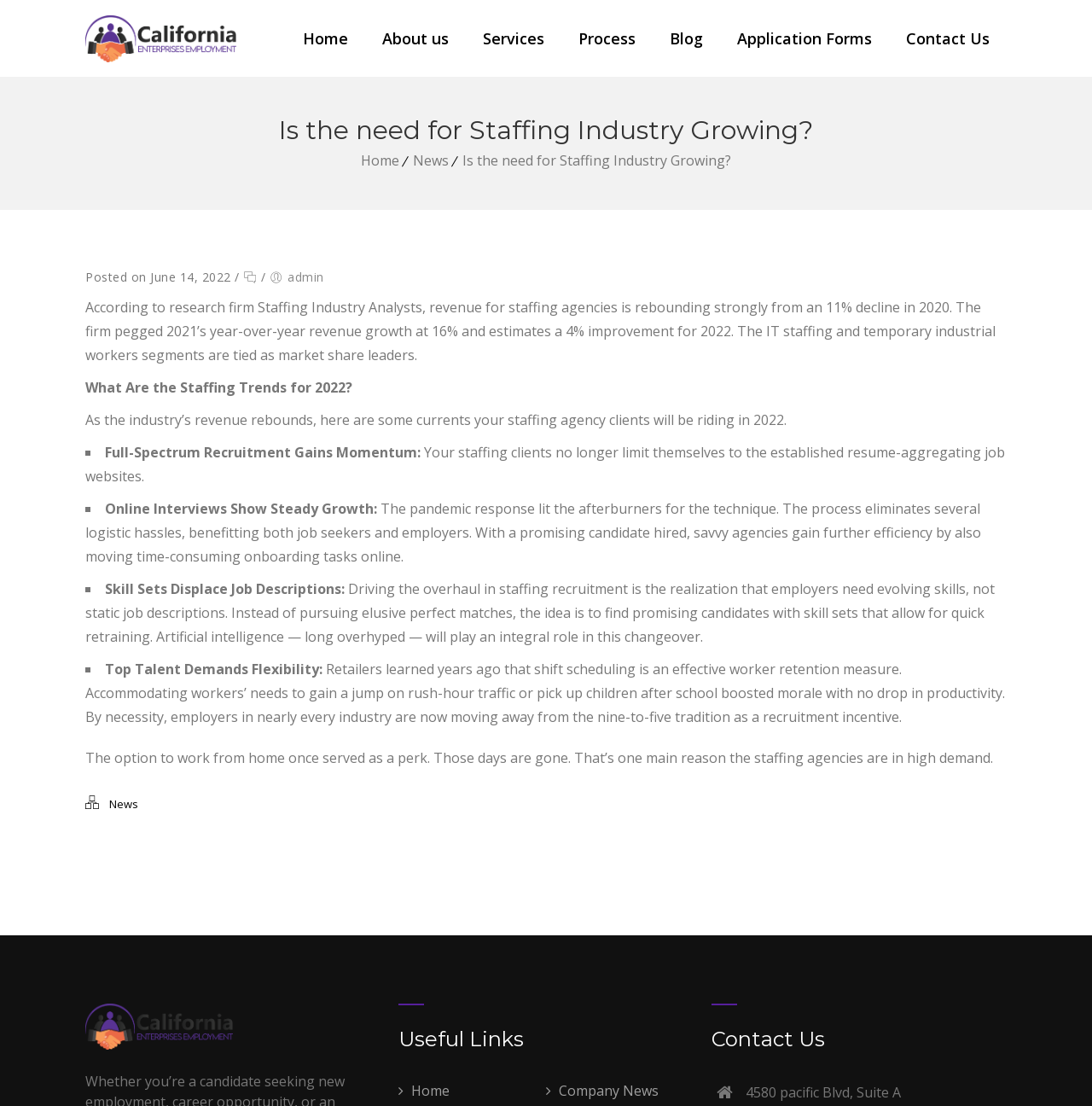Please identify the bounding box coordinates of the element I should click to complete this instruction: 'Visit the 'About us' page'. The coordinates should be given as four float numbers between 0 and 1, like this: [left, top, right, bottom].

[0.334, 0.0, 0.427, 0.069]